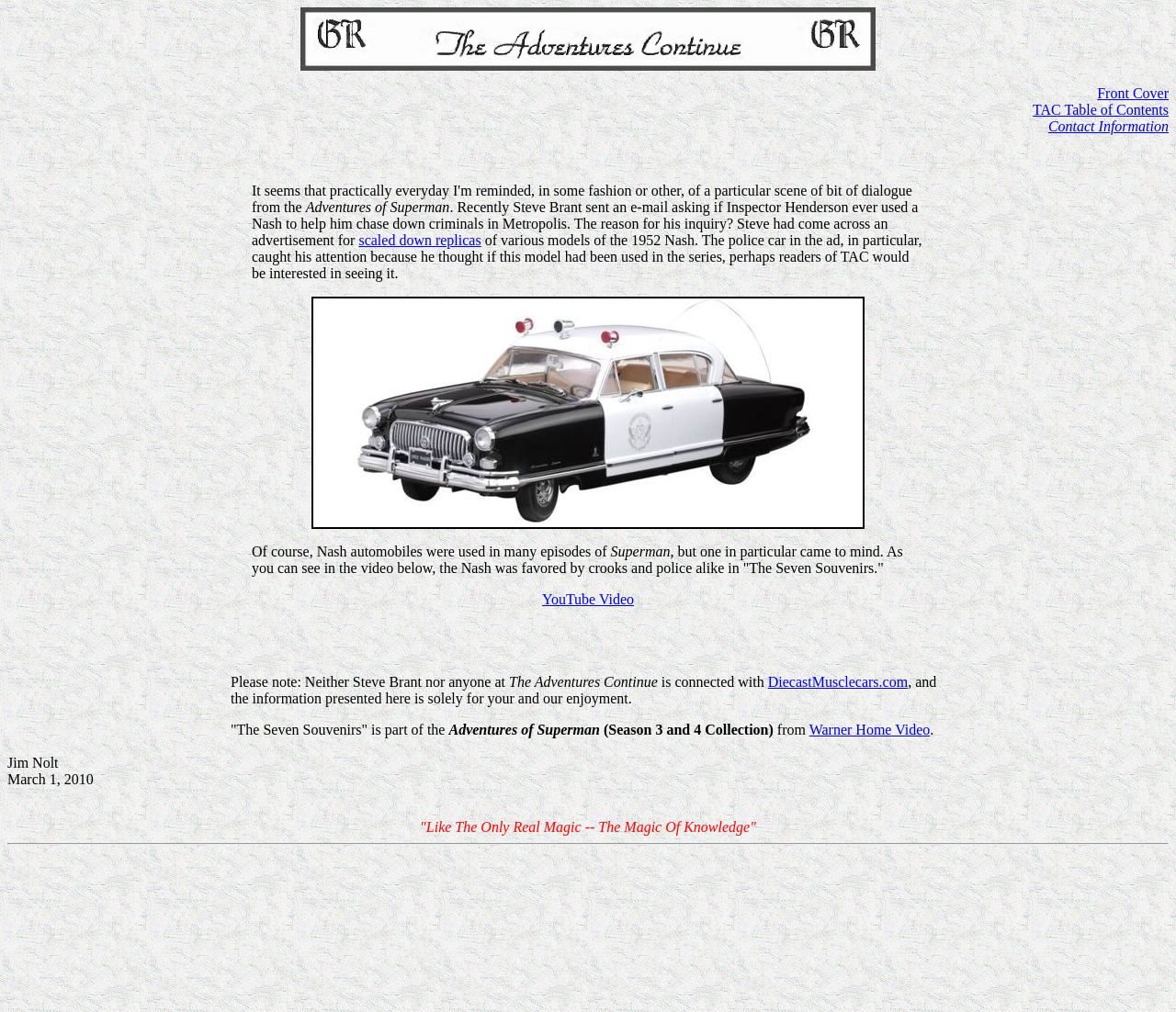Identify the bounding box coordinates for the UI element that matches this description: "scaled down replicas".

[0.305, 0.23, 0.409, 0.245]